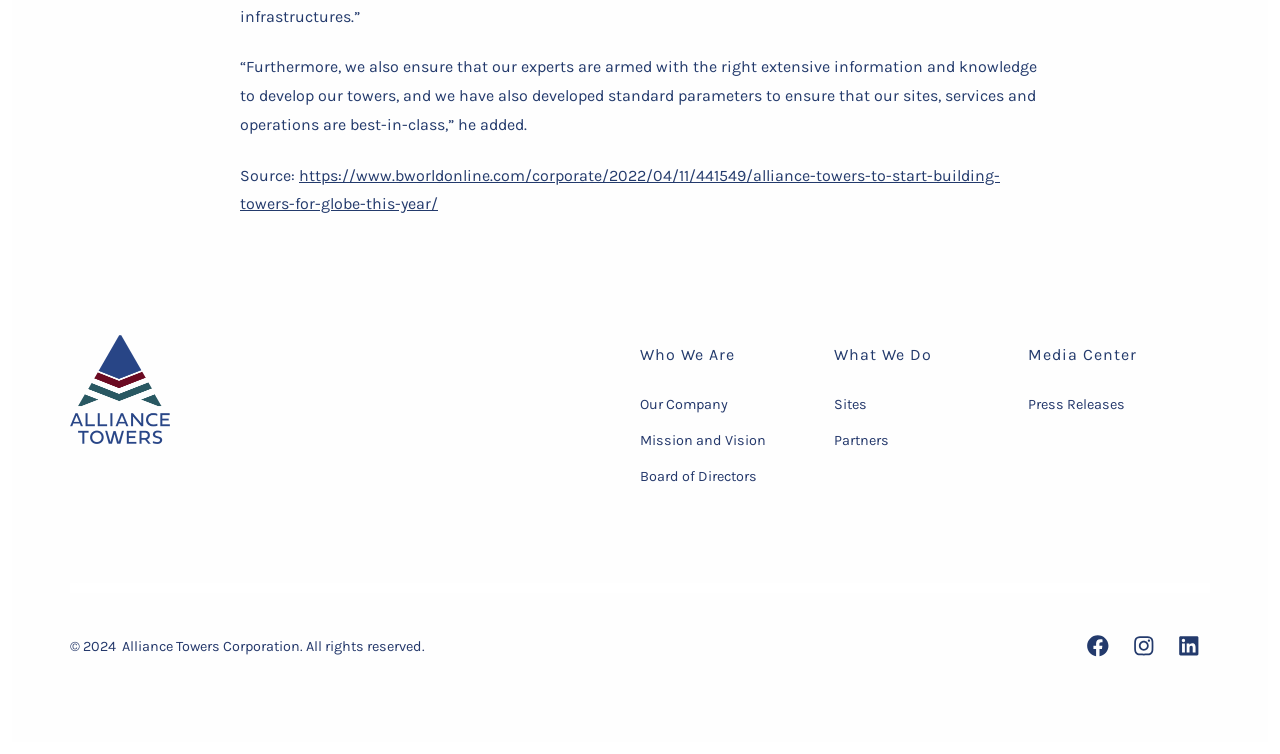Please give a succinct answer using a single word or phrase:
What is the copyright year mentioned in the webpage?

2024